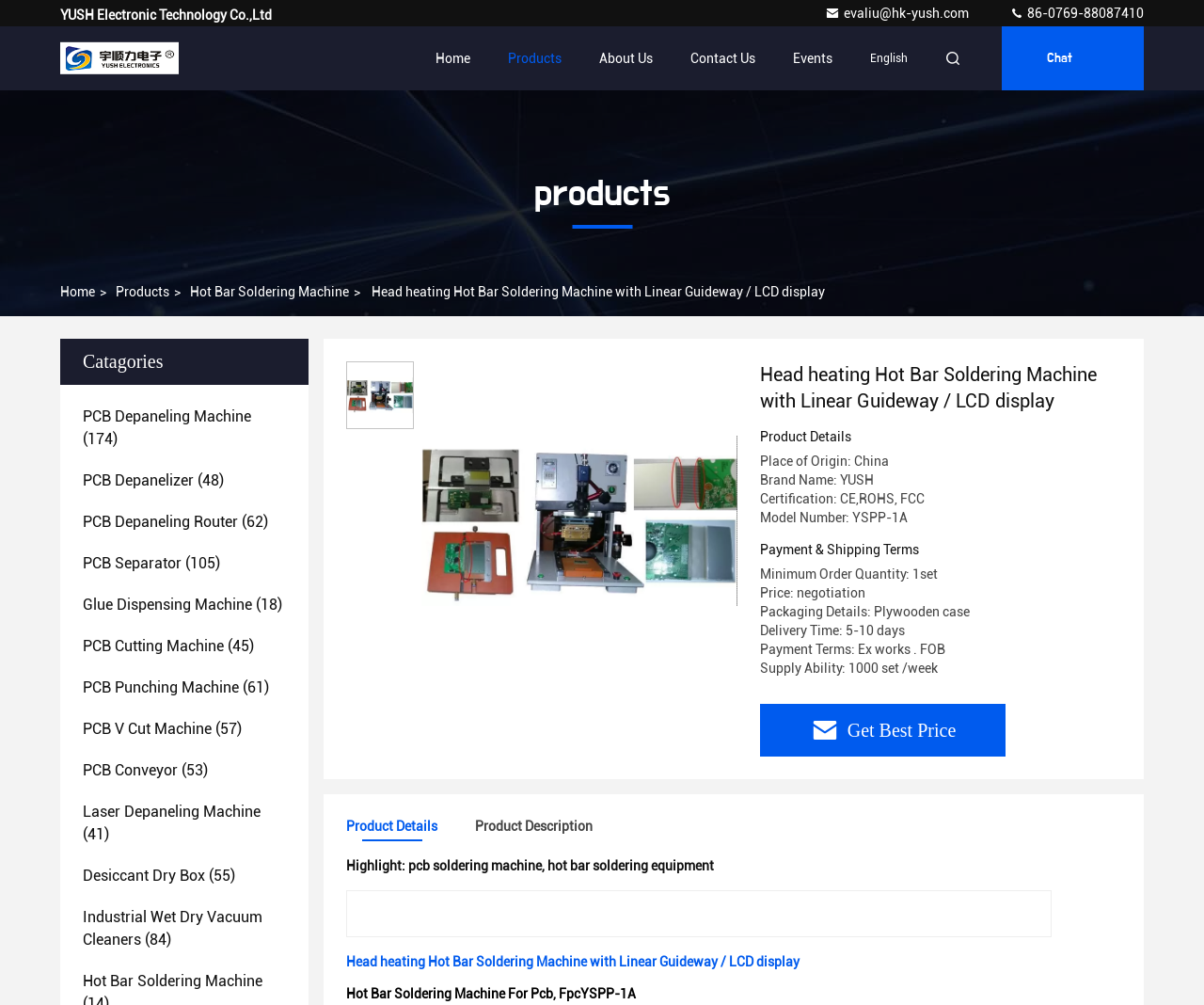What is the minimum order quantity?
Please provide a comprehensive answer based on the visual information in the image.

I found the minimum order quantity by looking at the product details section, where it says 'Minimum Order Quantity: 1set'.